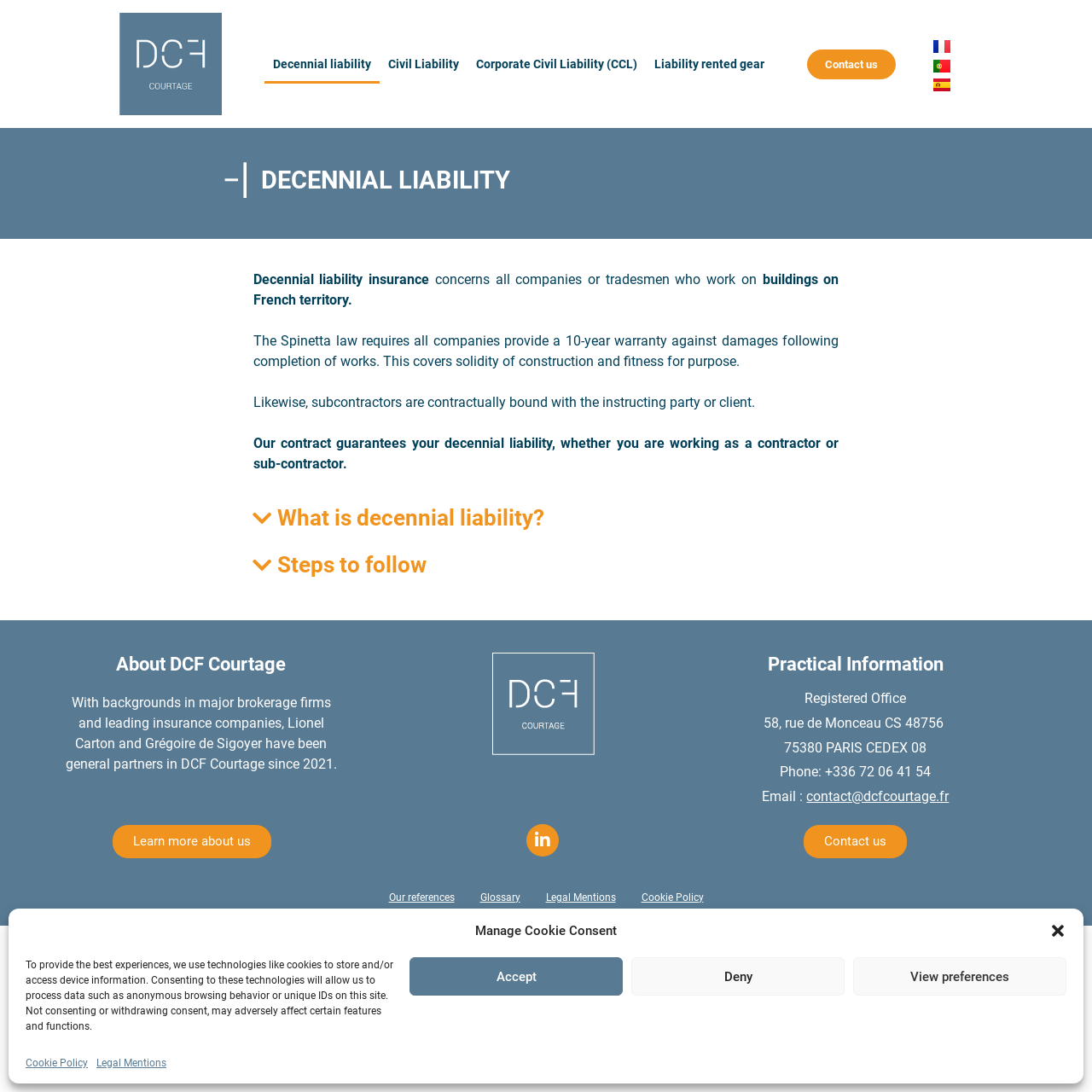Utilize the information from the image to answer the question in detail:
What type of liability insurance is mentioned on this webpage?

The webpage mentions Decennial Civil Liability insurance solutions, which is a type of liability insurance that concerns all companies or tradesmen who work on buildings on French territory.